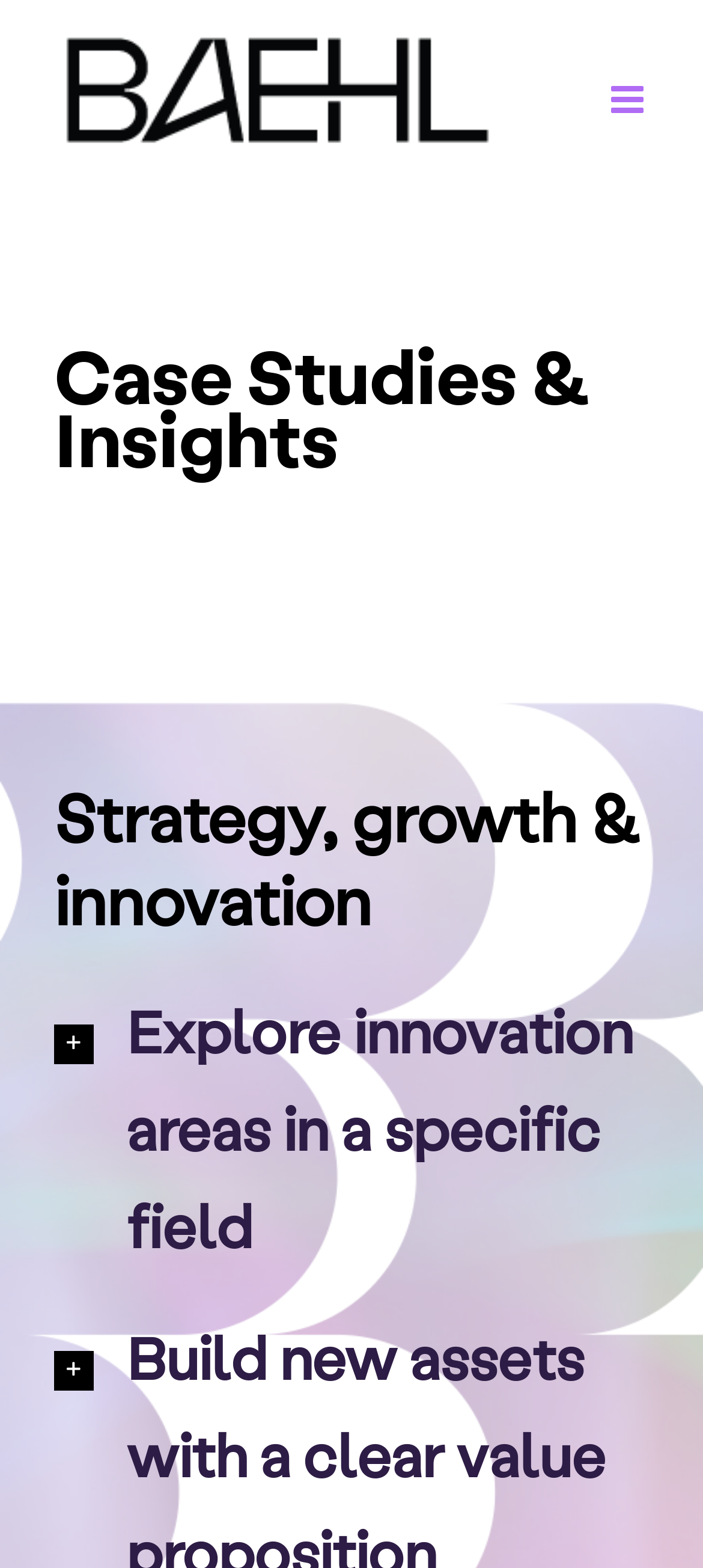Given the description "aria-label="Toggle mobile menu"", provide the bounding box coordinates of the corresponding UI element.

[0.869, 0.052, 0.923, 0.076]